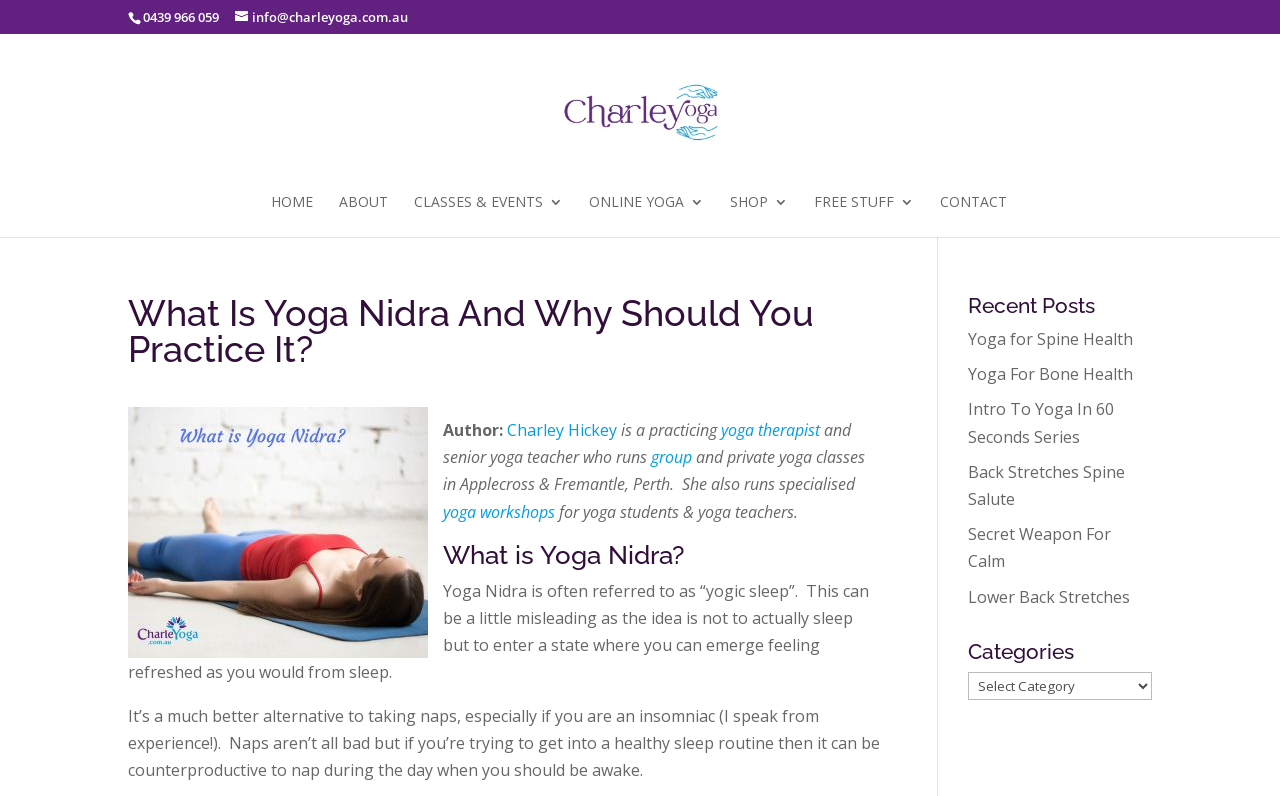Please find and generate the text of the main header of the webpage.

What Is Yoga Nidra And Why Should You Practice It?